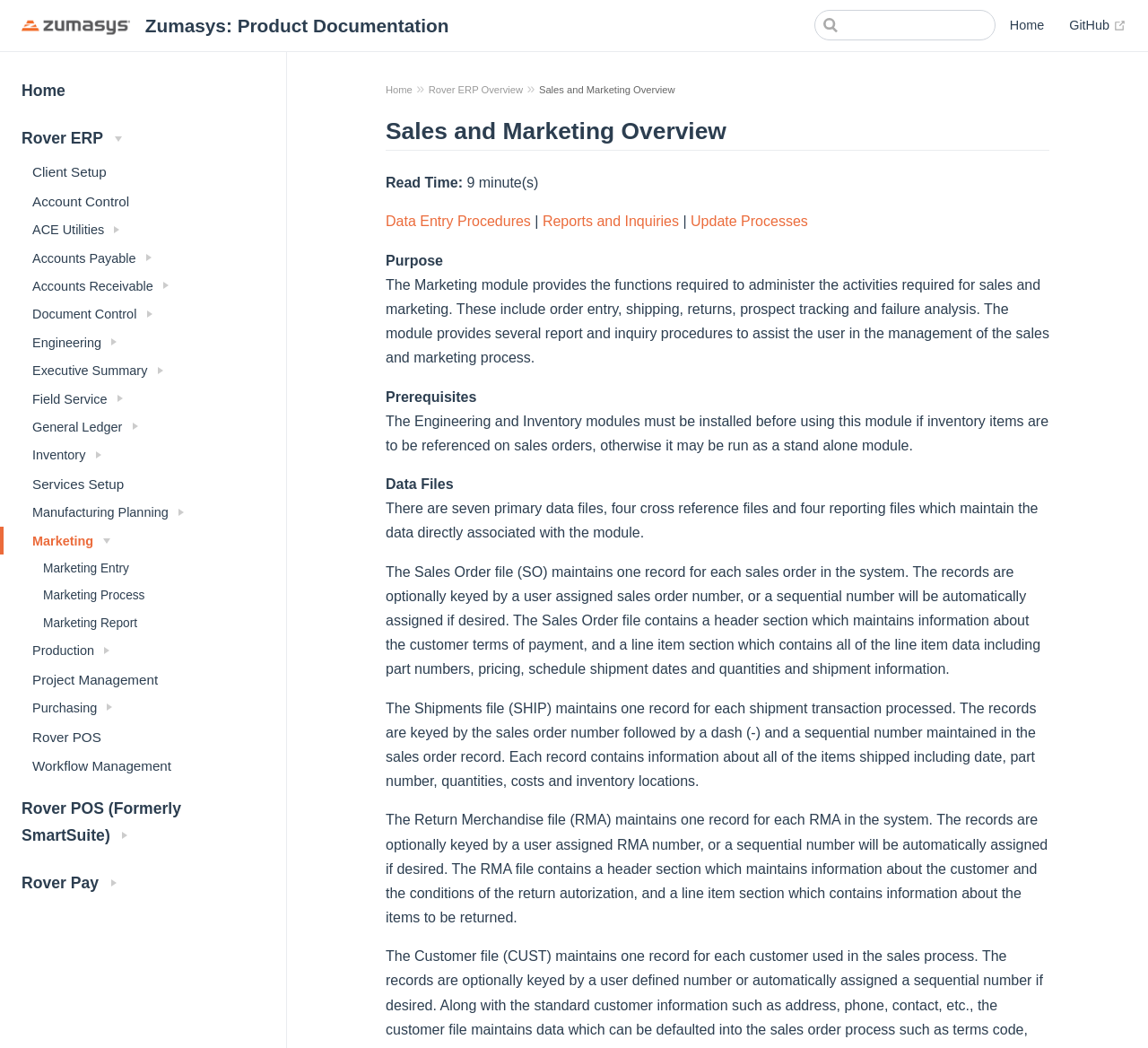Using floating point numbers between 0 and 1, provide the bounding box coordinates in the format (top-left x, top-left y, bottom-right x, bottom-right y). Locate the UI element described here: Zumasys: Product Documentation

[0.019, 0.01, 0.391, 0.041]